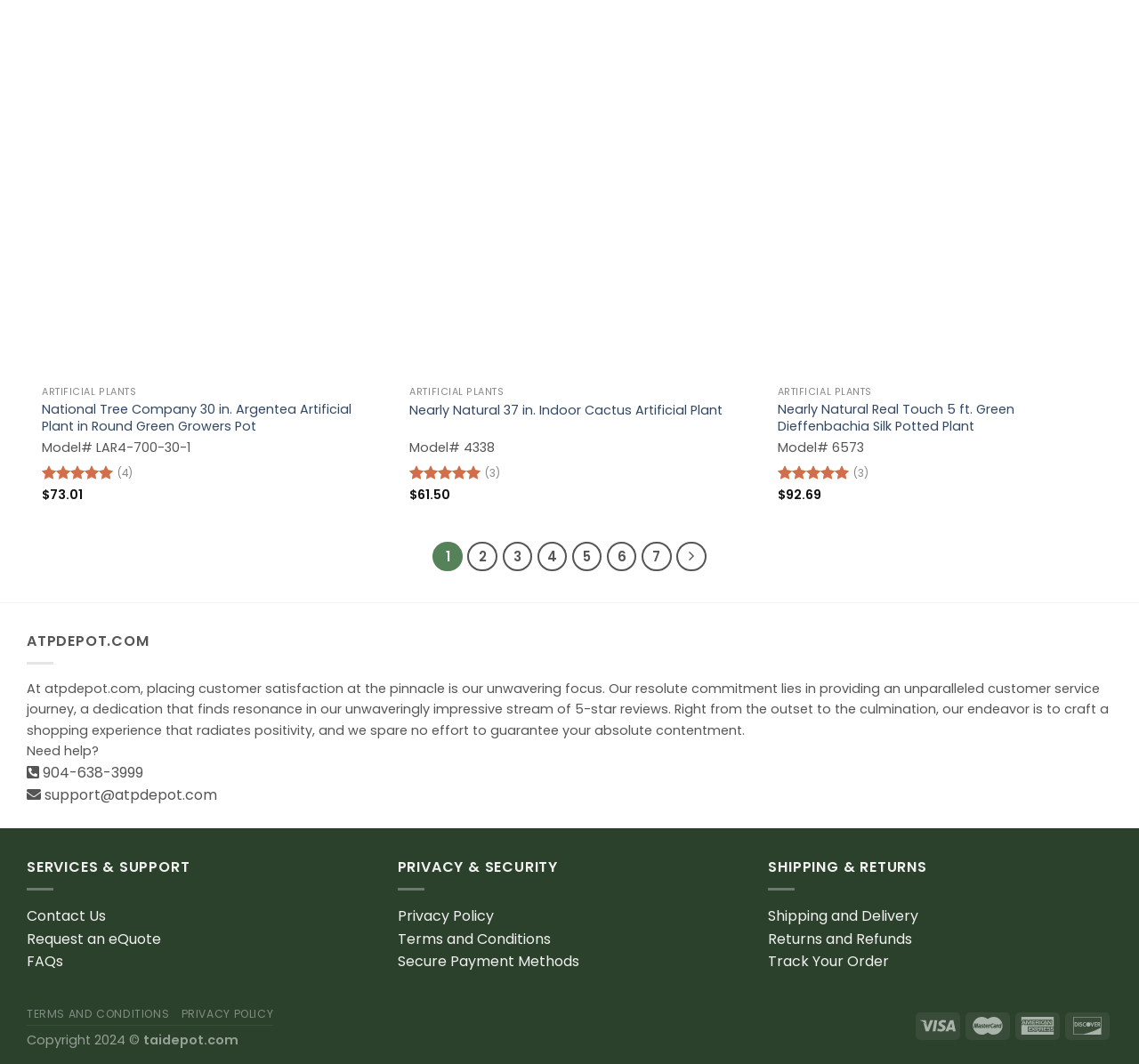Please find the bounding box coordinates of the section that needs to be clicked to achieve this instruction: "Contact us for help".

[0.023, 0.851, 0.093, 0.87]